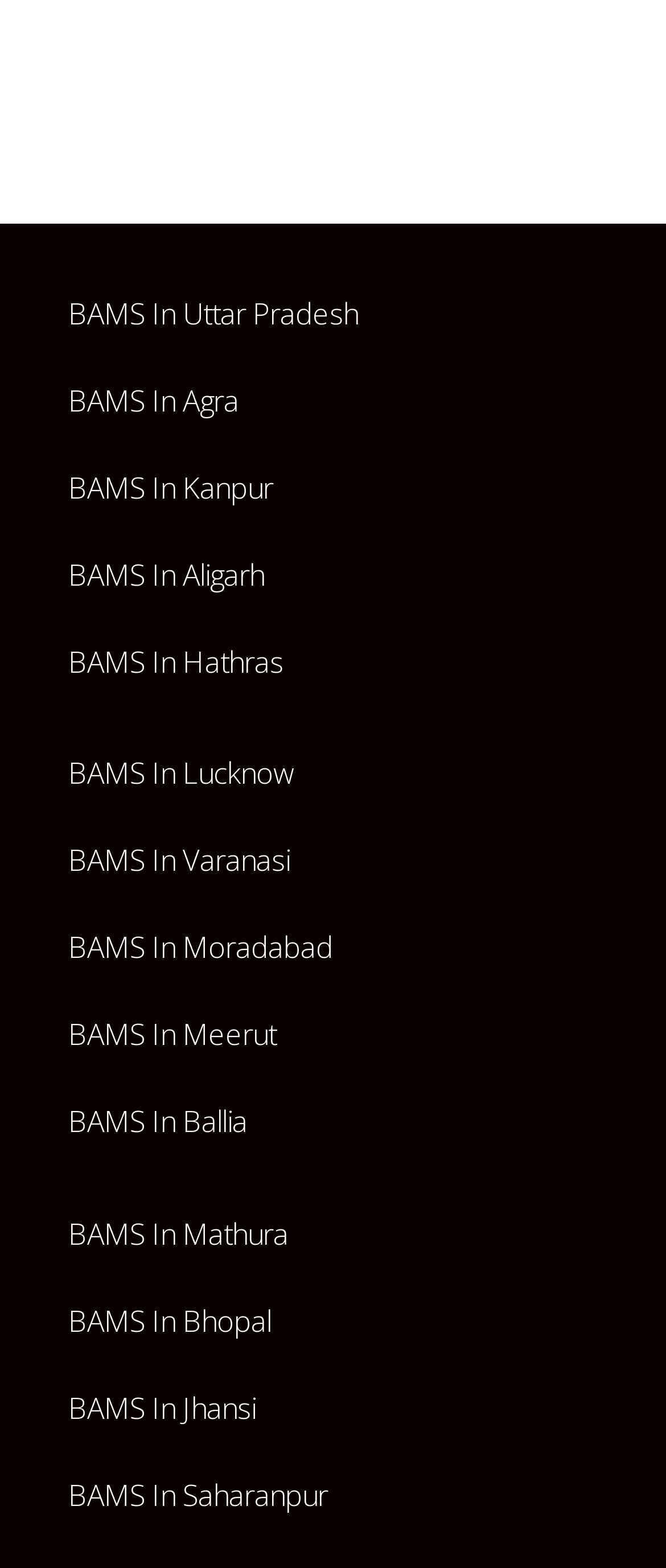Please identify the bounding box coordinates of the region to click in order to complete the given instruction: "visit BAMS In Lucknow". The coordinates should be four float numbers between 0 and 1, i.e., [left, top, right, bottom].

[0.103, 0.48, 0.441, 0.505]